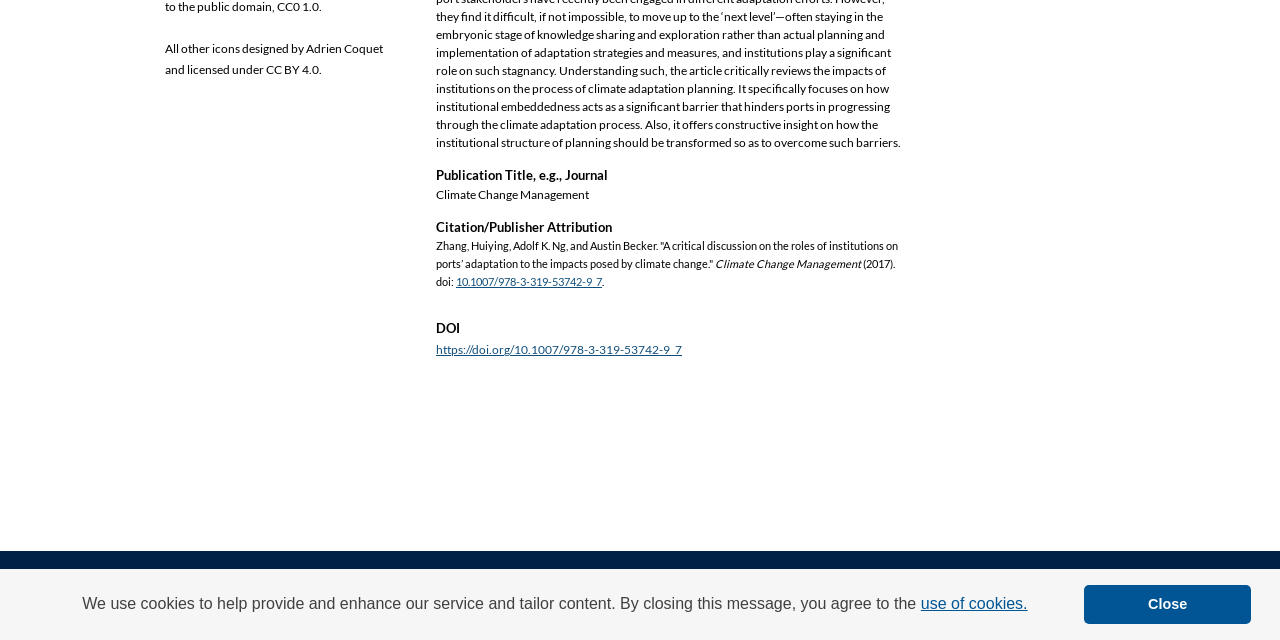From the element description Elsevier - Digital Commons, predict the bounding box coordinates of the UI element. The coordinates must be specified in the format (top-left x, top-left y, bottom-right x, bottom-right y) and should be within the 0 to 1 range.

[0.117, 0.861, 0.305, 0.998]